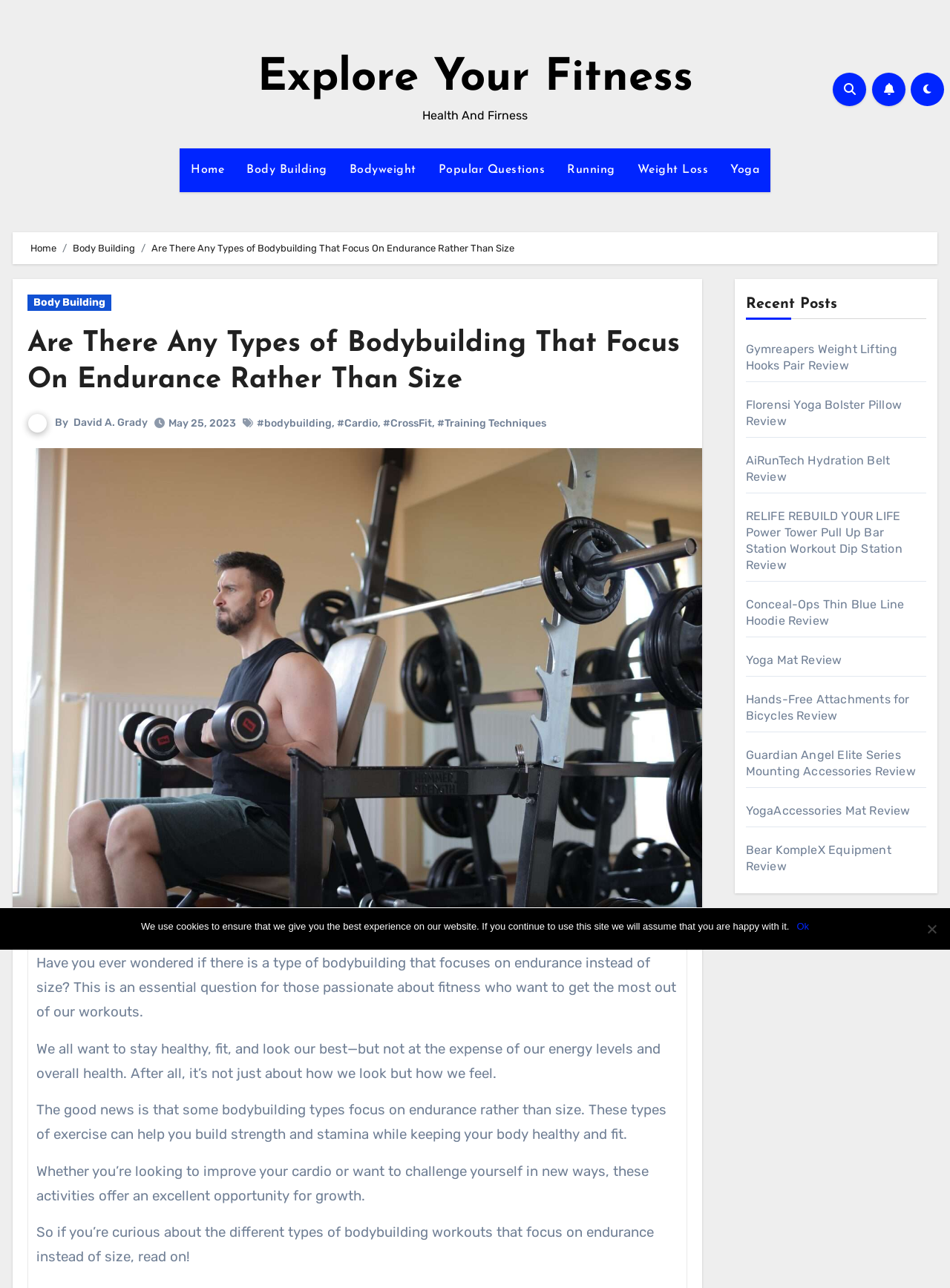Find the bounding box coordinates of the element to click in order to complete this instruction: "Click on the 'NEWS' link". The bounding box coordinates must be four float numbers between 0 and 1, denoted as [left, top, right, bottom].

None